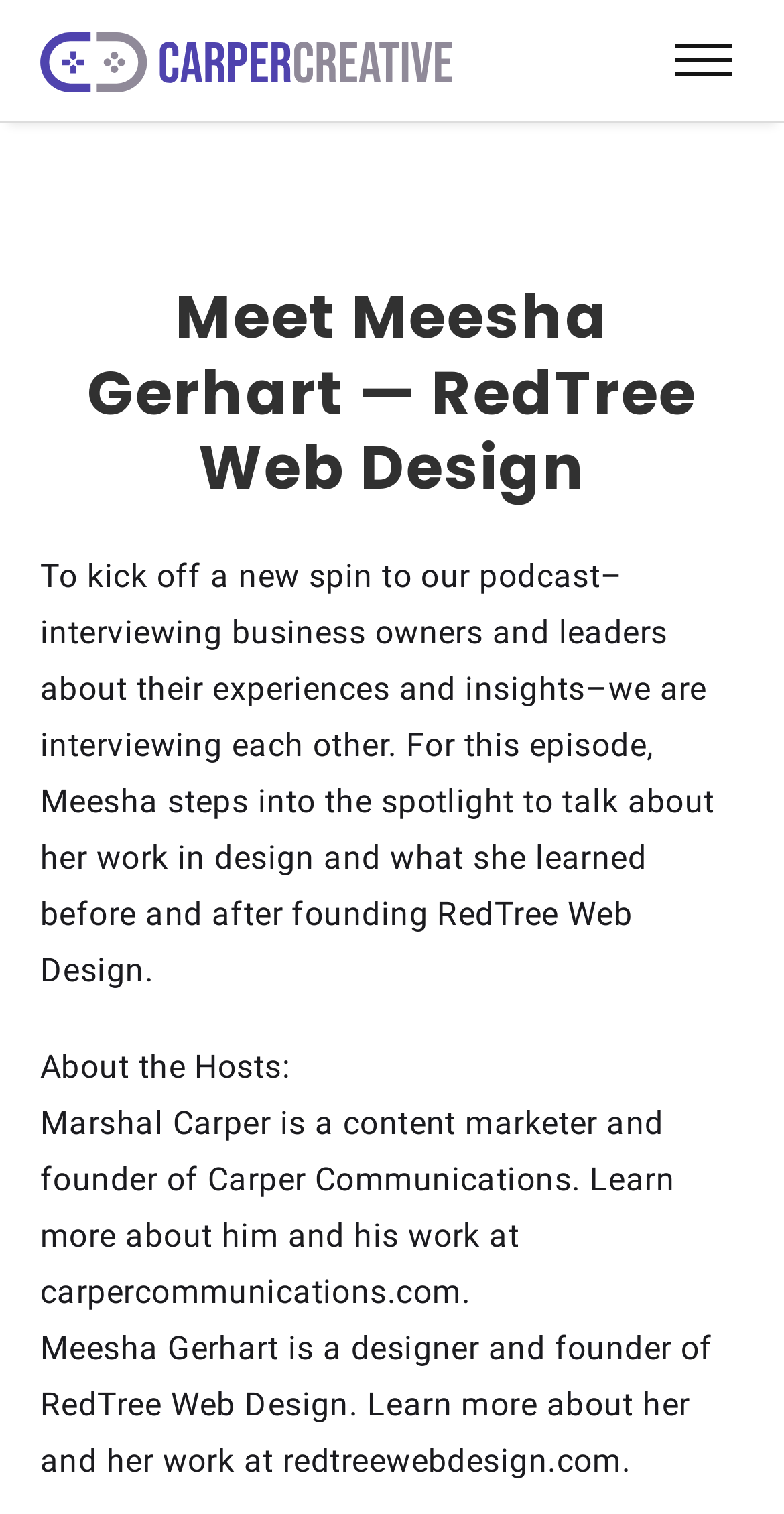Show the bounding box coordinates for the HTML element described as: "alt="Carper Creative"".

[0.051, 0.027, 0.576, 0.052]